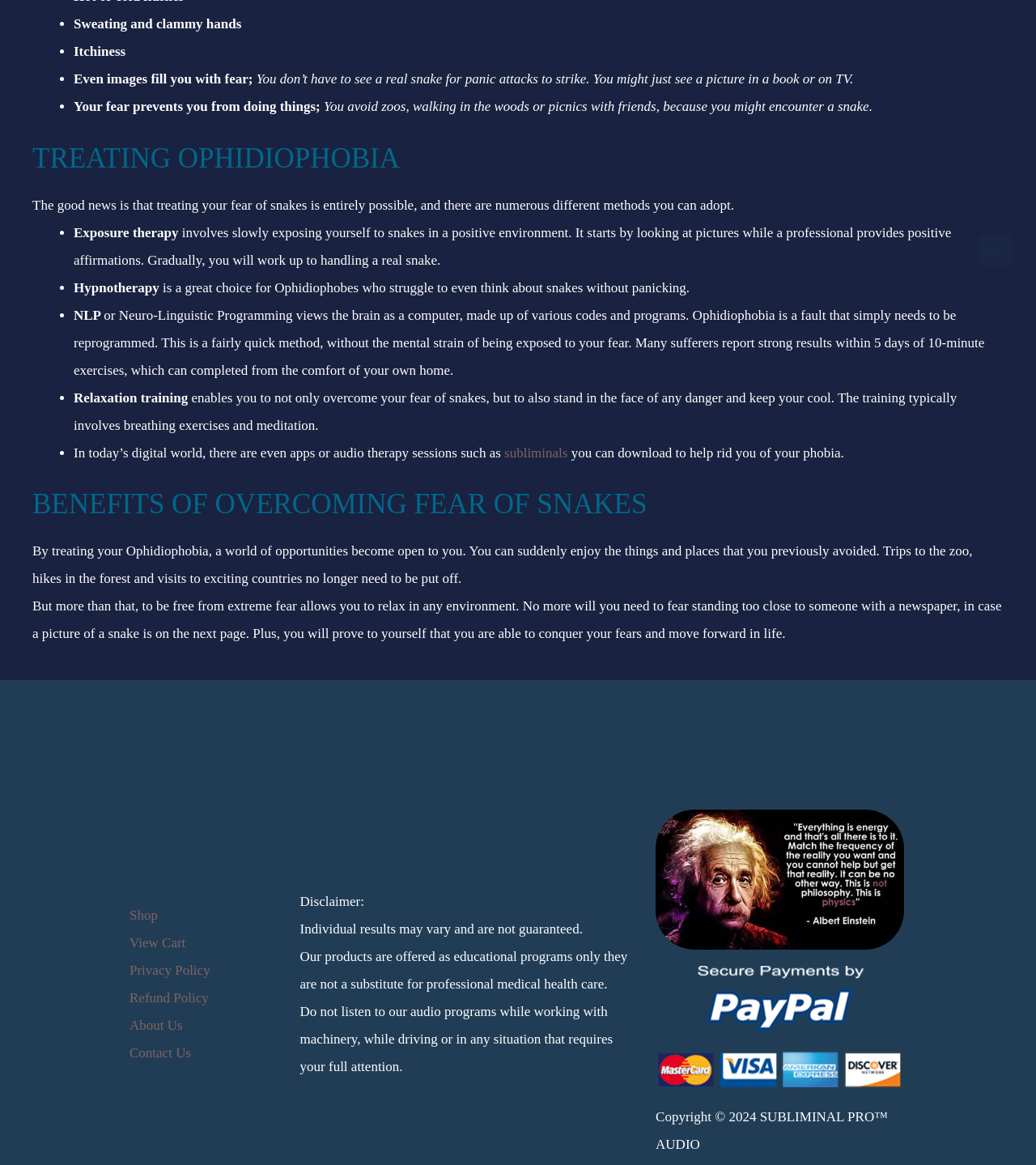Pinpoint the bounding box coordinates of the area that must be clicked to complete this instruction: "Learn about Exposure therapy".

[0.071, 0.193, 0.172, 0.206]